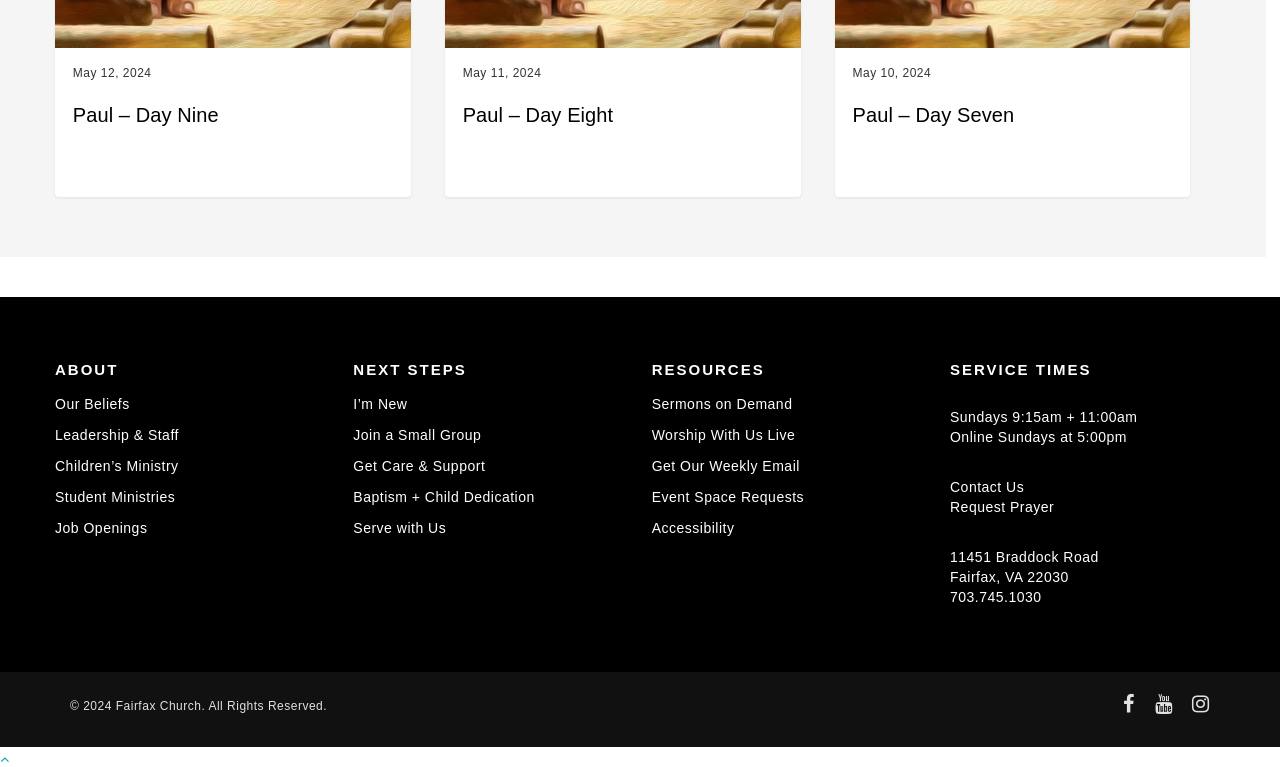Please determine the bounding box coordinates of the element's region to click for the following instruction: "Learn about our beliefs".

[0.043, 0.518, 0.258, 0.547]